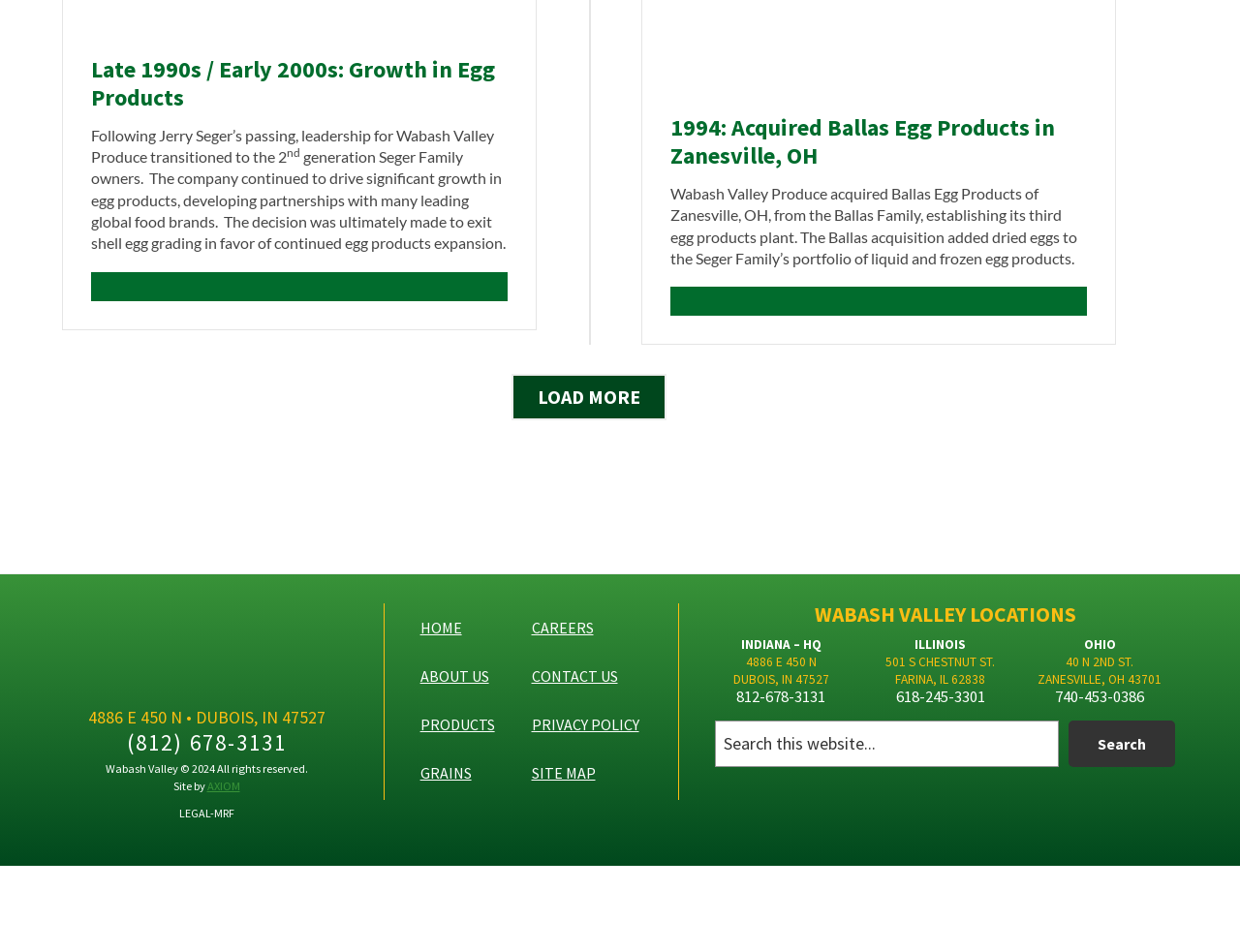Find the bounding box coordinates of the element you need to click on to perform this action: 'Search for something'. The coordinates should be represented by four float values between 0 and 1, in the format [left, top, right, bottom].

[0.576, 0.757, 0.948, 0.806]